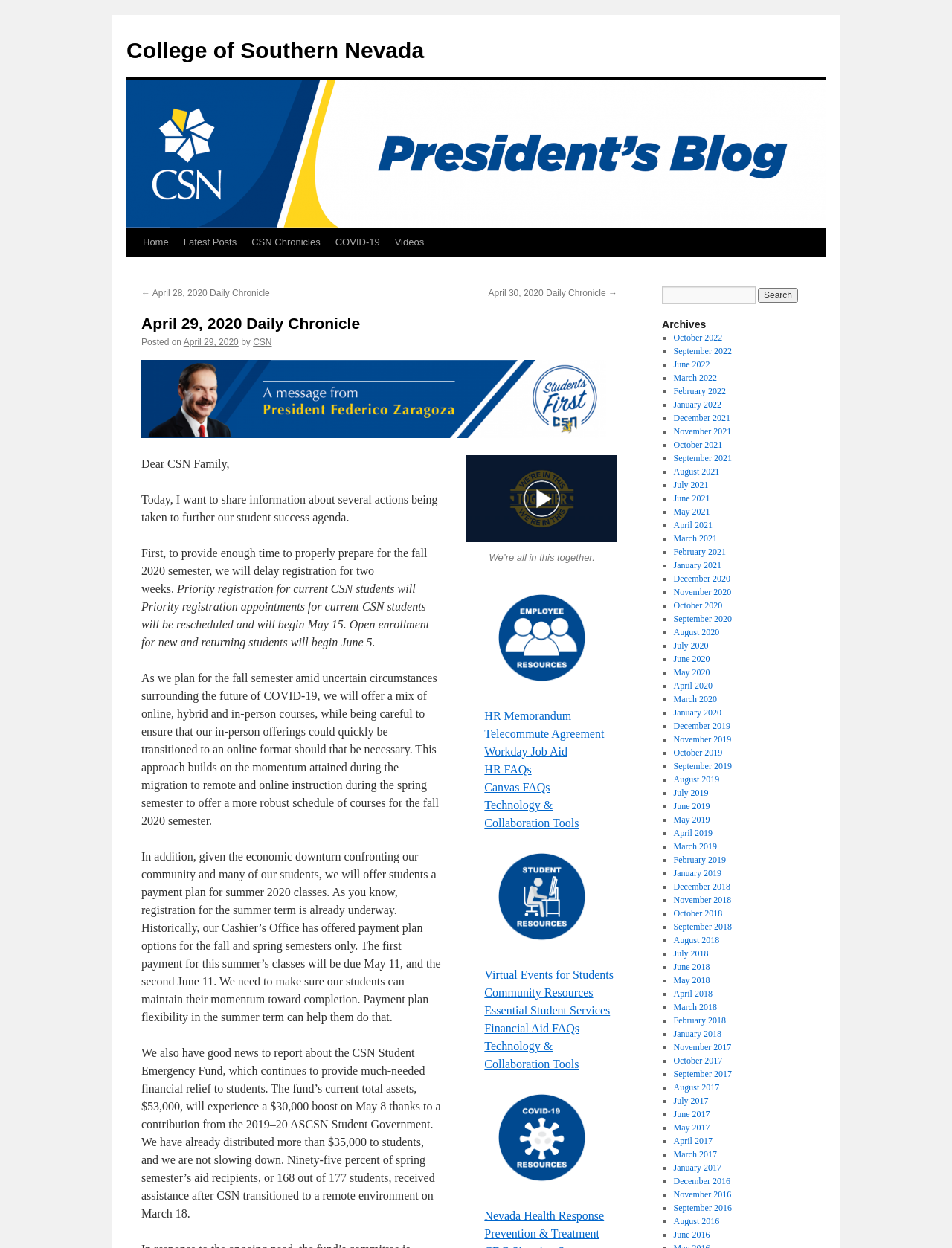What is the payment plan option for summer 2020 classes?
Please answer the question with a detailed and comprehensive explanation.

I found the payment plan option by reading the text 'The first payment for this summer’s classes will be due May 11, and the second June 11.' which indicates that the payment plan option for summer 2020 classes is two payments due May 11 and June 11.